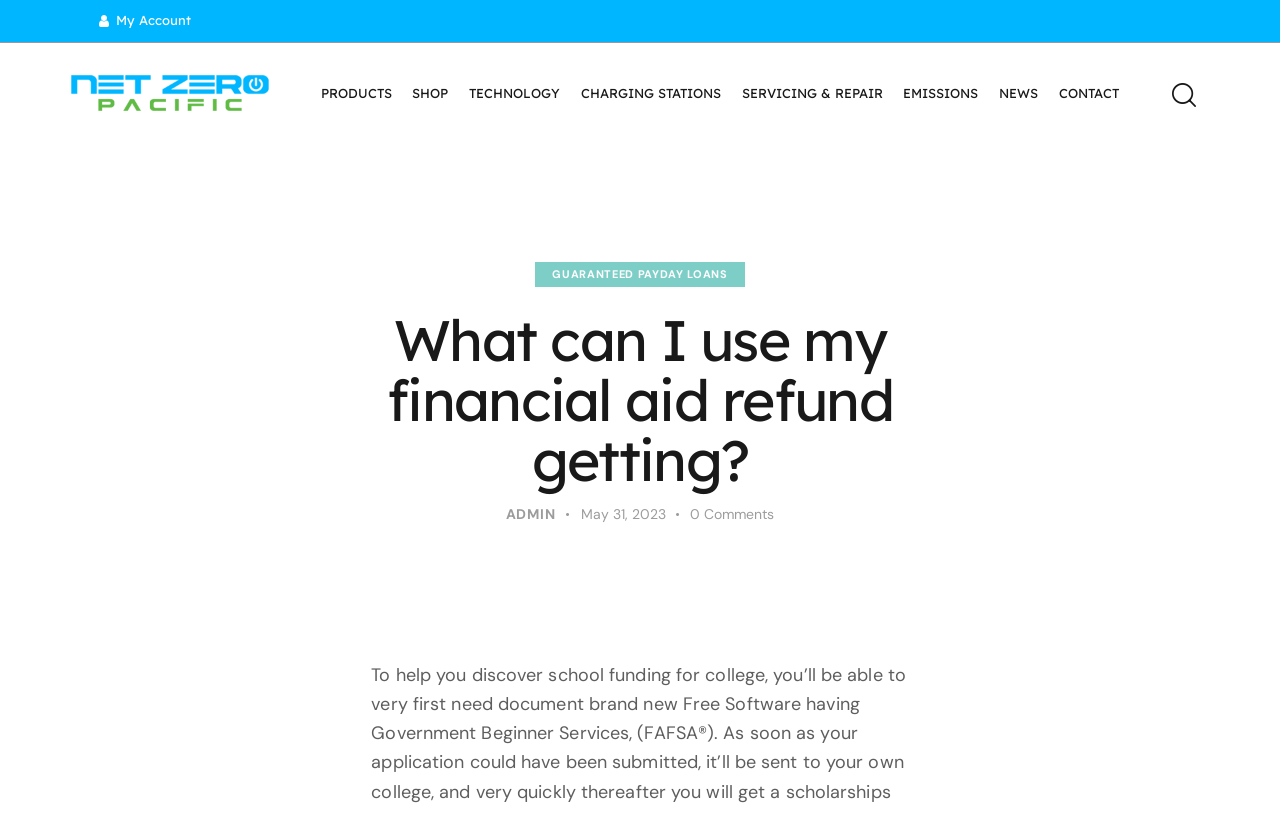Pinpoint the bounding box coordinates of the element that must be clicked to accomplish the following instruction: "view news". The coordinates should be in the format of four float numbers between 0 and 1, i.e., [left, top, right, bottom].

[0.773, 0.09, 0.819, 0.143]